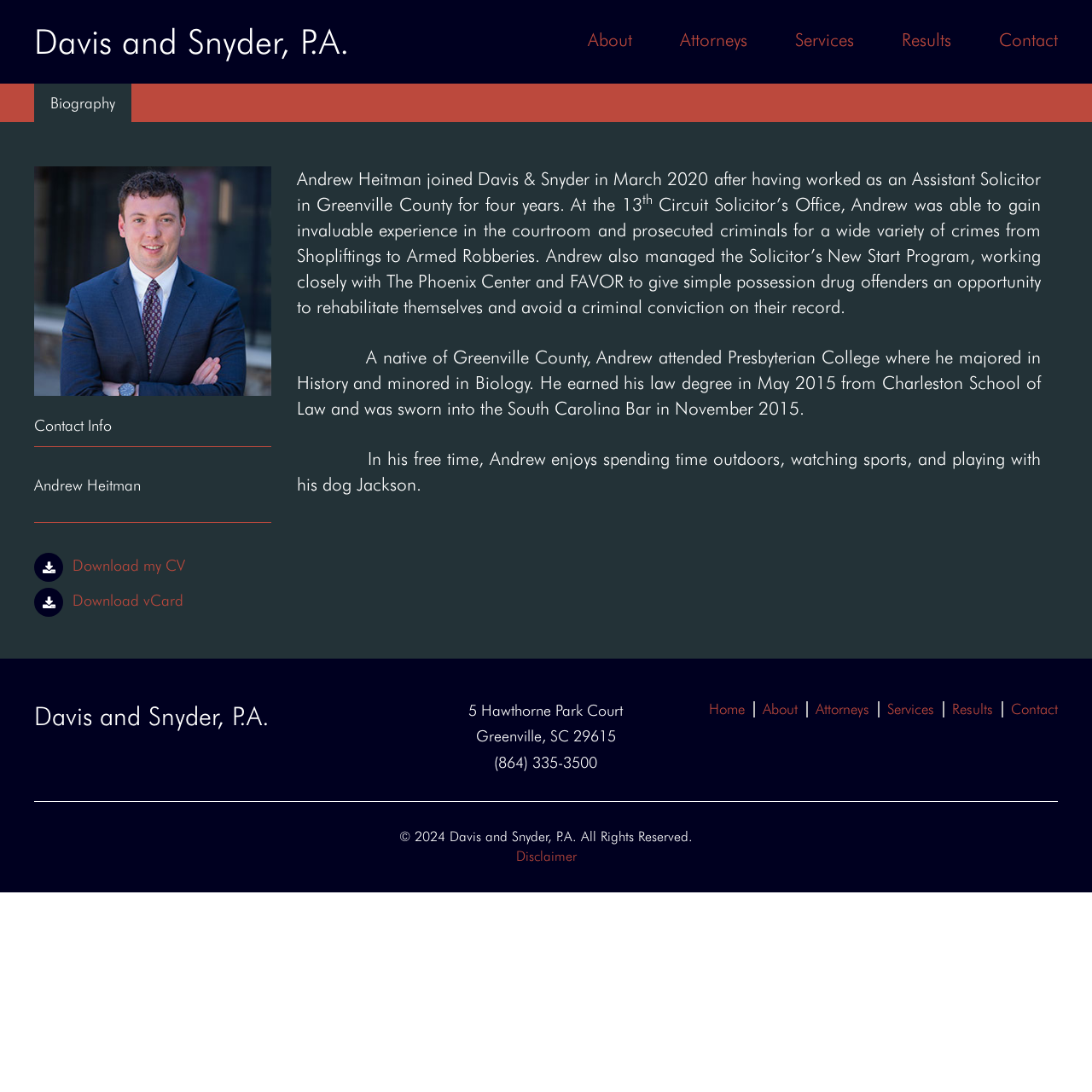Please specify the bounding box coordinates for the clickable region that will help you carry out the instruction: "go to Attorneys page".

[0.623, 0.0, 0.684, 0.077]